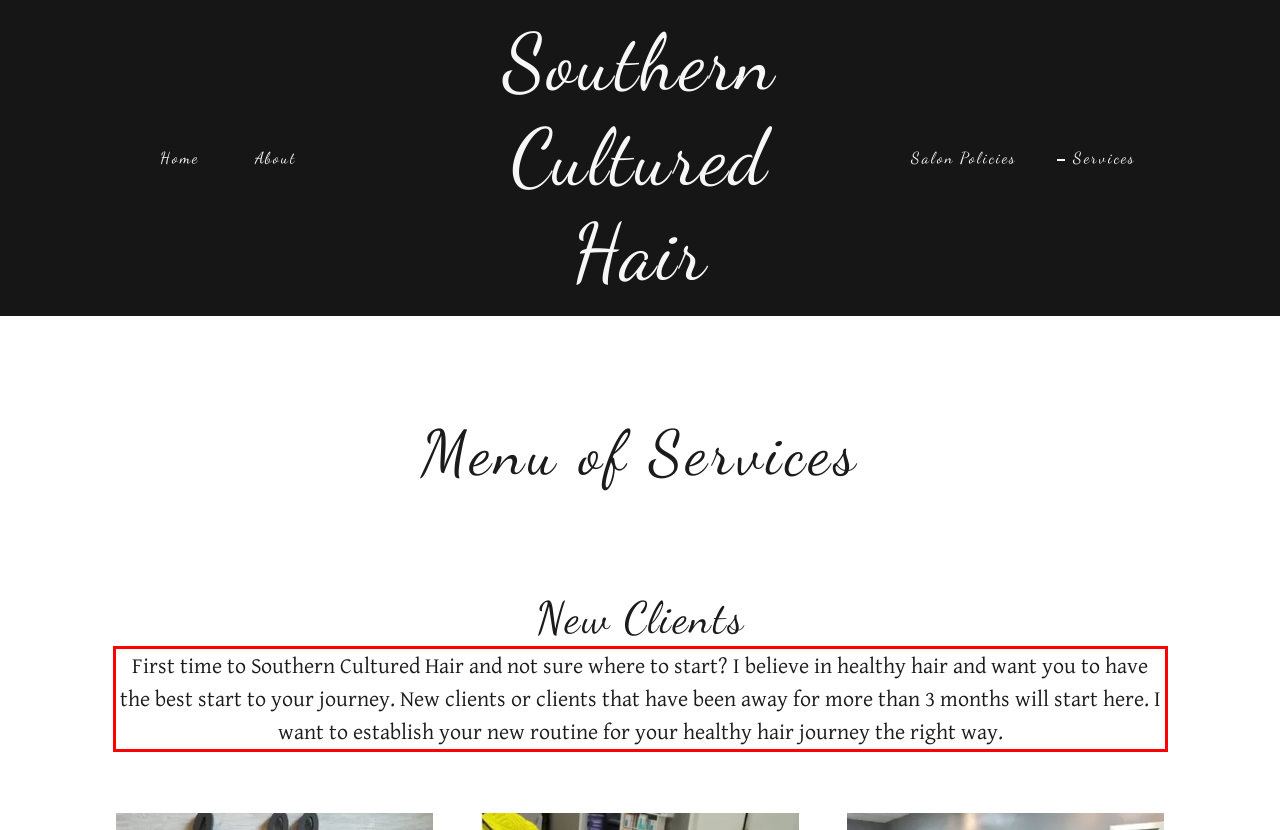Please use OCR to extract the text content from the red bounding box in the provided webpage screenshot.

First time to Southern Cultured Hair and not sure where to start? I believe in healthy hair and want you to have the best start to your journey. New clients or clients that have been away for more than 3 months will start here. I want to establish your new routine for your healthy hair journey the right way.